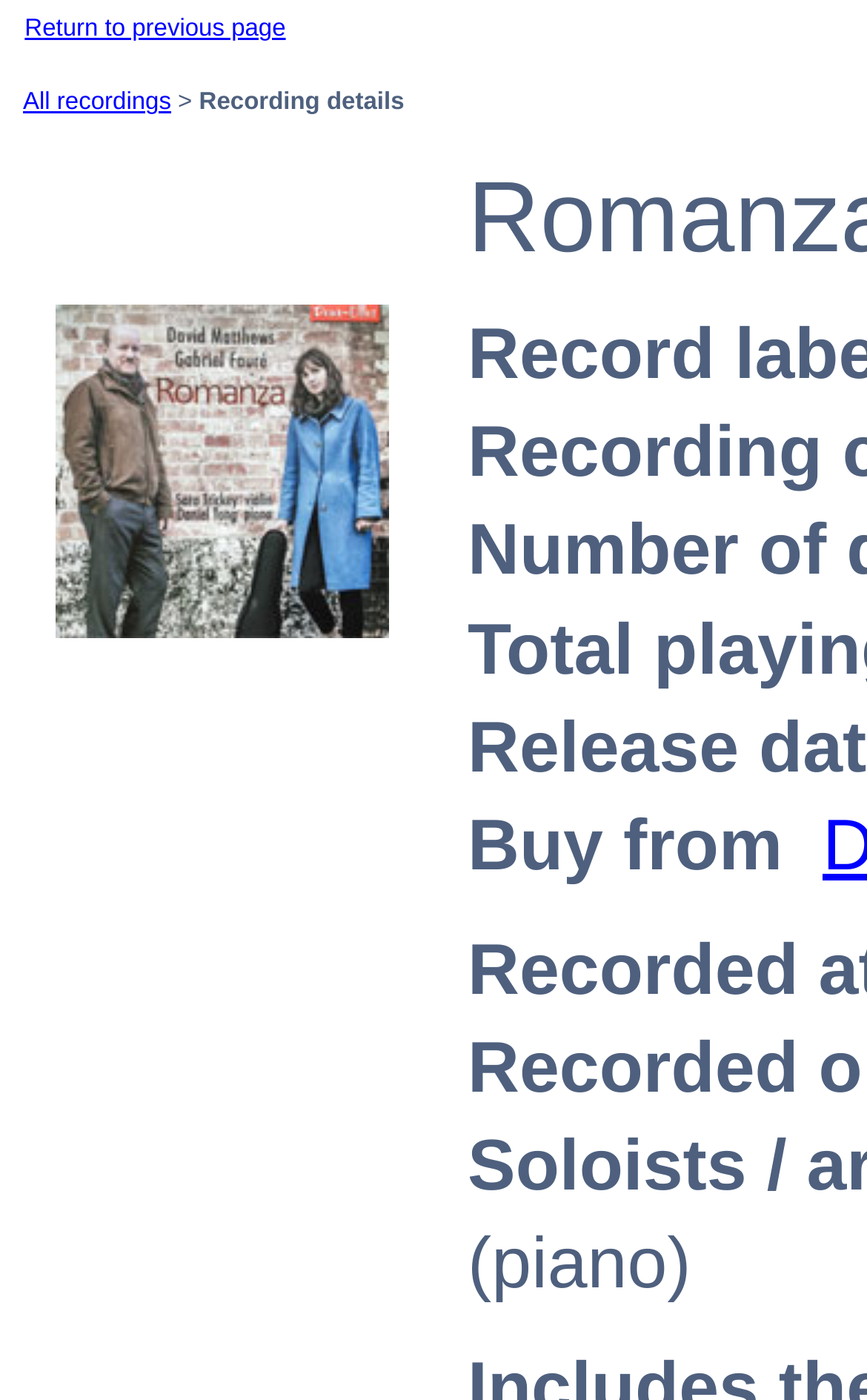How many table cells are in the first row of the table?
From the screenshot, provide a brief answer in one word or phrase.

3